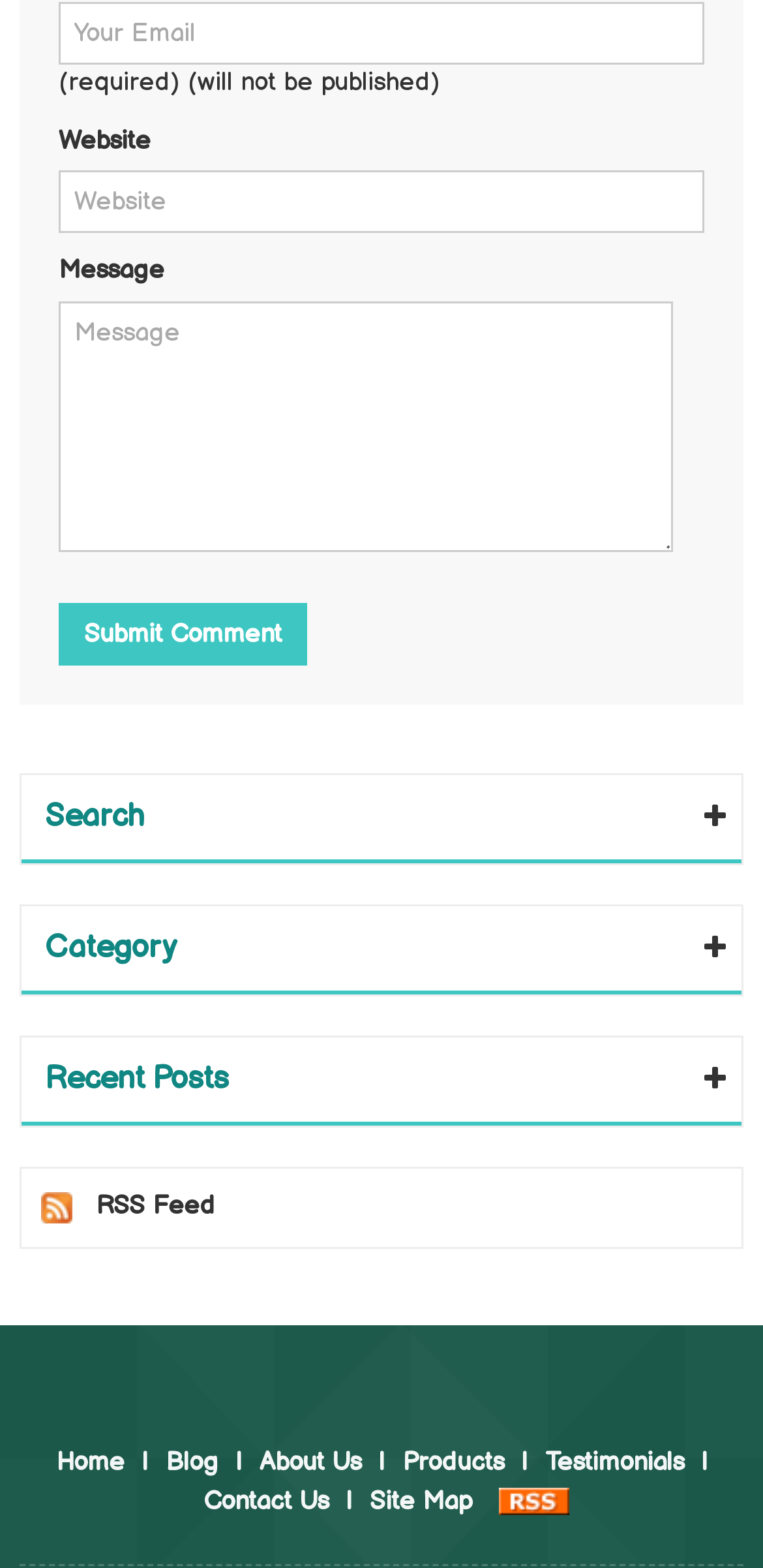Can you find the bounding box coordinates for the element that needs to be clicked to execute this instruction: "Subscribe to the RSS feed"? The coordinates should be given as four float numbers between 0 and 1, i.e., [left, top, right, bottom].

[0.126, 0.759, 0.282, 0.779]